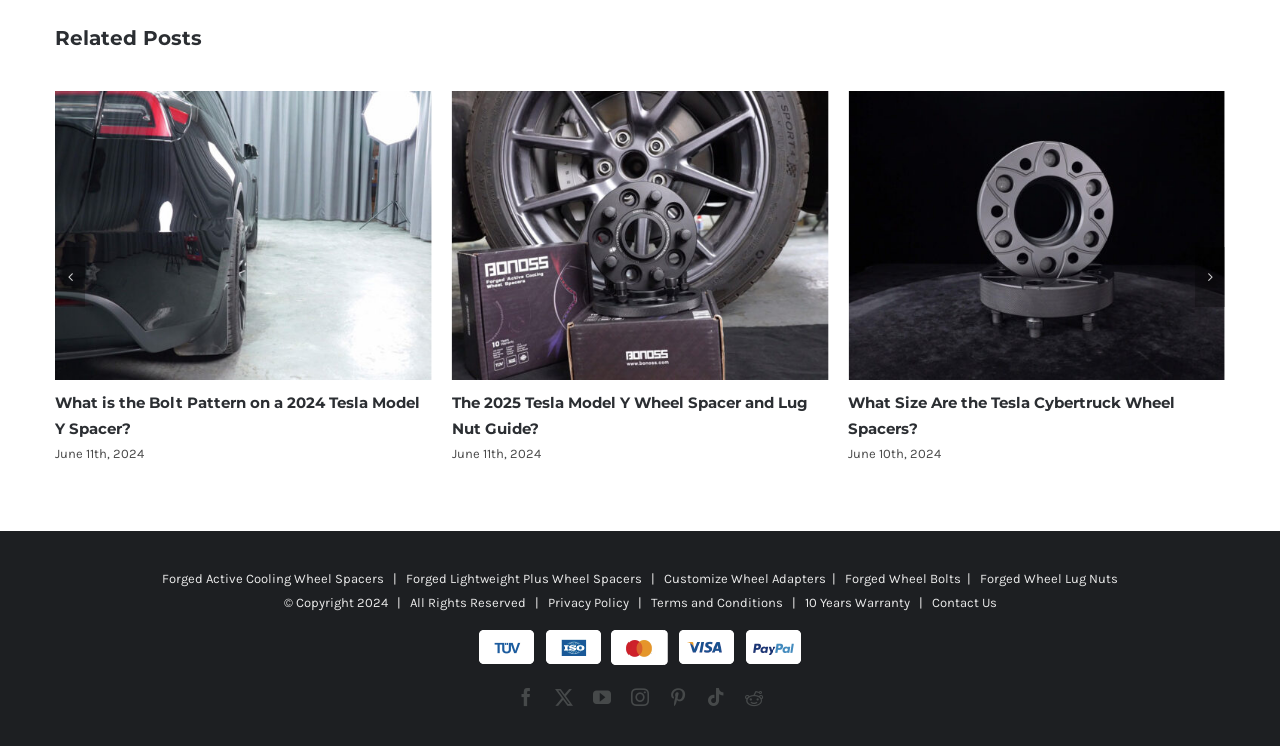Please identify the bounding box coordinates of the element's region that should be clicked to execute the following instruction: "Check the 'Privacy Policy'". The bounding box coordinates must be four float numbers between 0 and 1, i.e., [left, top, right, bottom].

[0.428, 0.798, 0.491, 0.818]